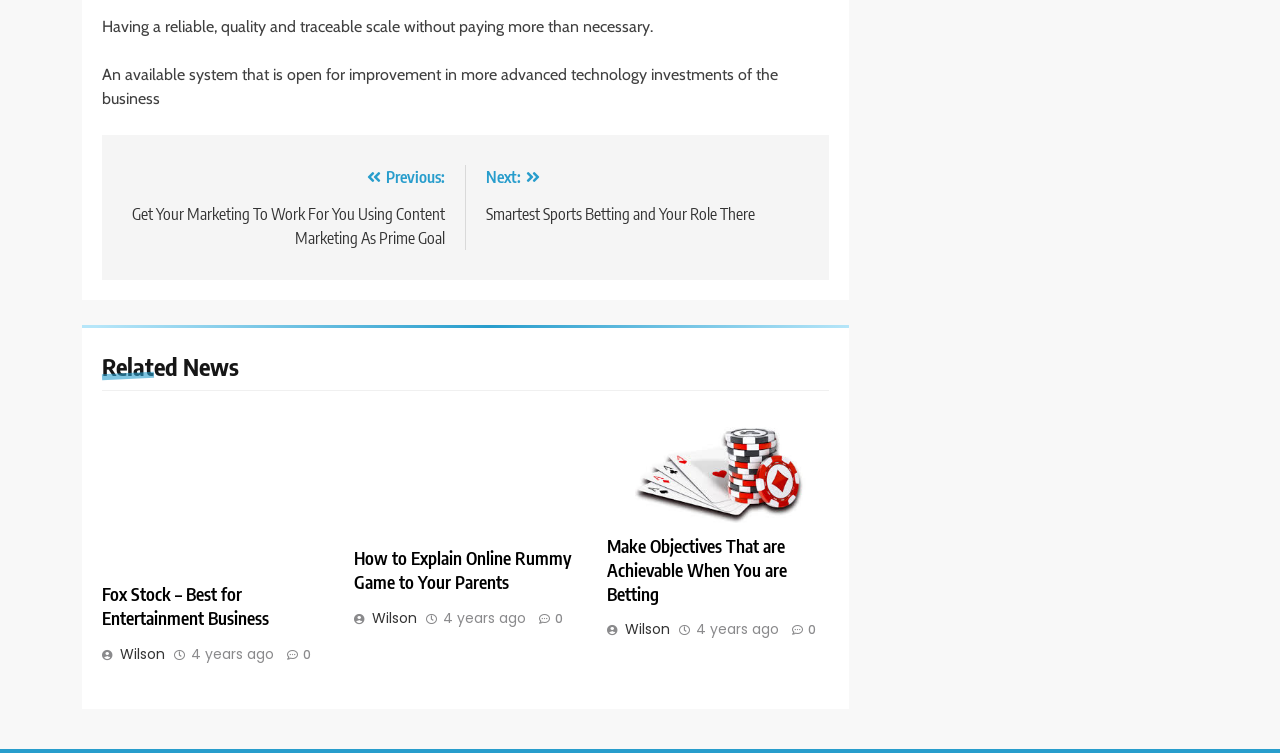Locate the bounding box coordinates of the clickable region necessary to complete the following instruction: "Click on 'Next: Smartest Sports Betting and Your Role There'". Provide the coordinates in the format of four float numbers between 0 and 1, i.e., [left, top, right, bottom].

[0.379, 0.22, 0.632, 0.298]